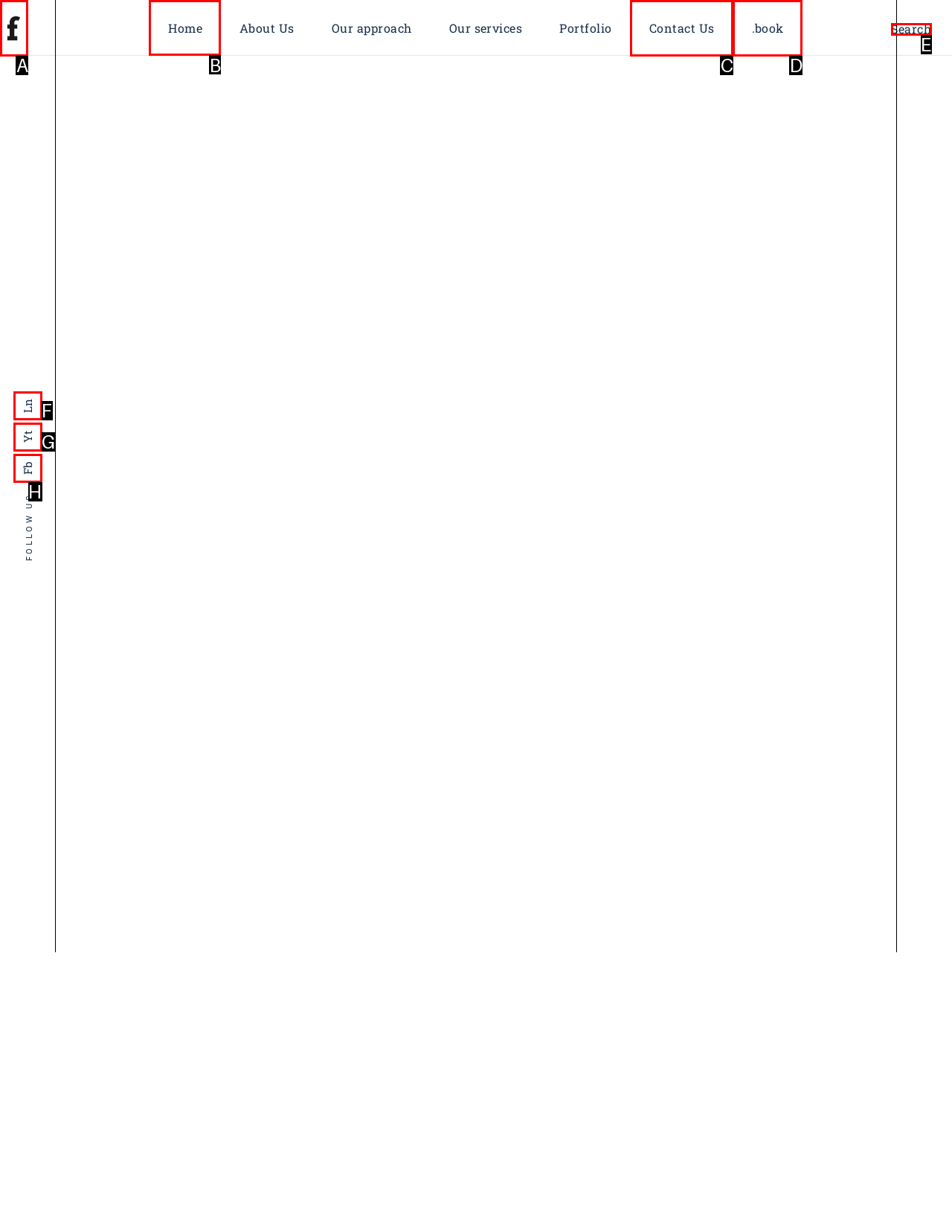Select the letter of the UI element you need to click on to fulfill this task: Go to Home page. Write down the letter only.

B